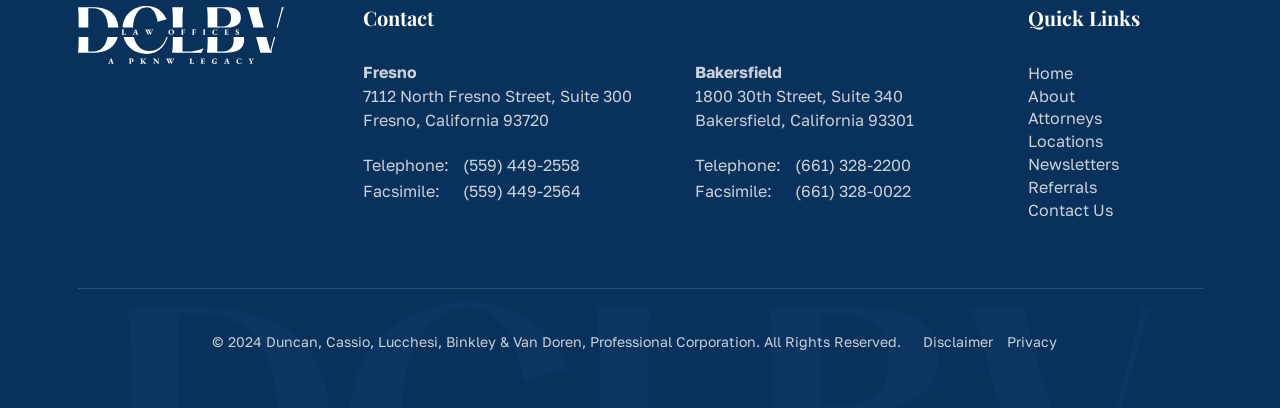Can you look at the image and give a comprehensive answer to the question:
What is the purpose of the 'Quick Links' section?

The 'Quick Links' section contains a list of links to other pages, such as 'Home', 'About', and 'Contact Us', suggesting that its purpose is to provide quick access to these pages.